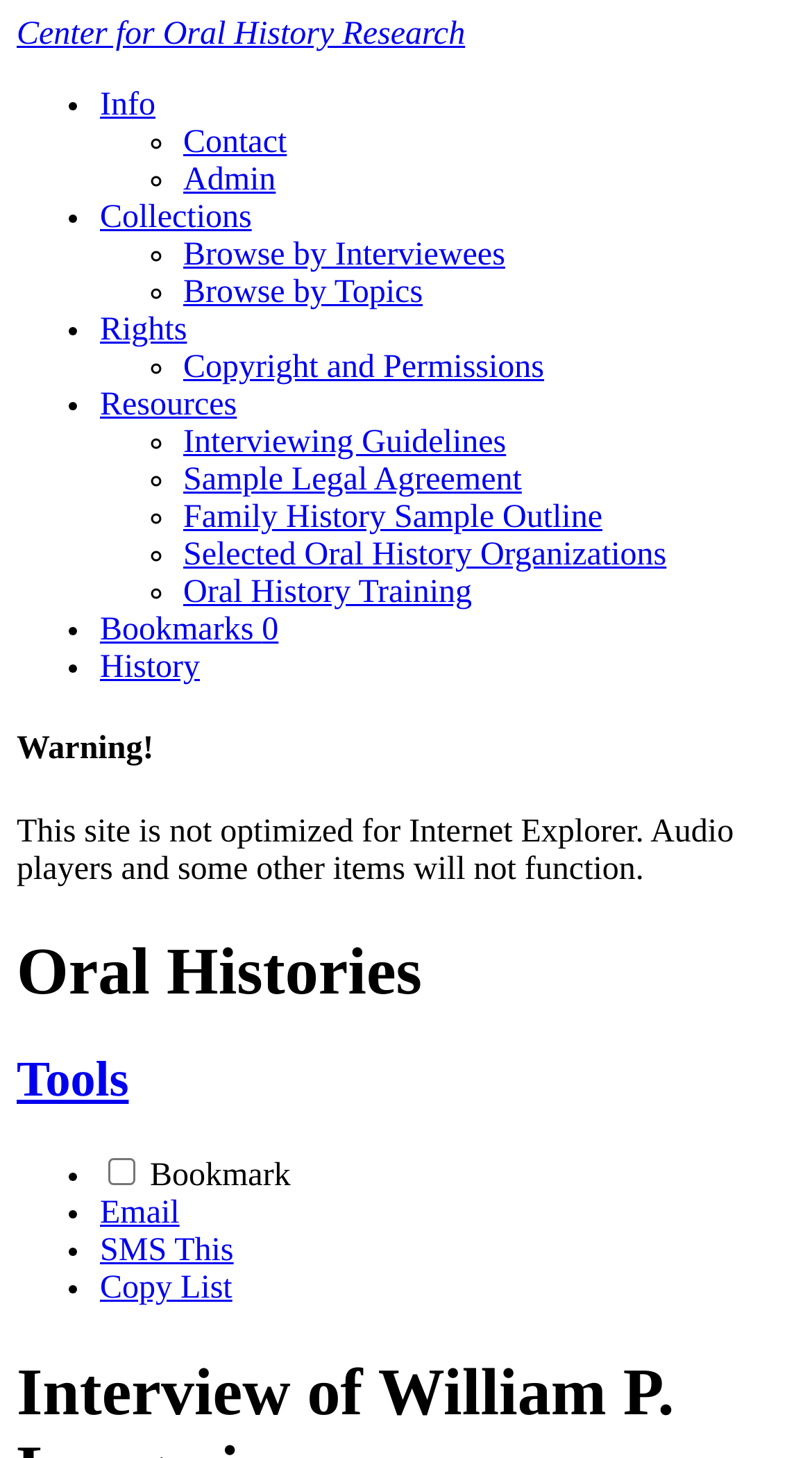Could you provide the bounding box coordinates for the portion of the screen to click to complete this instruction: "View Copyright and Permissions"?

[0.226, 0.24, 0.67, 0.264]